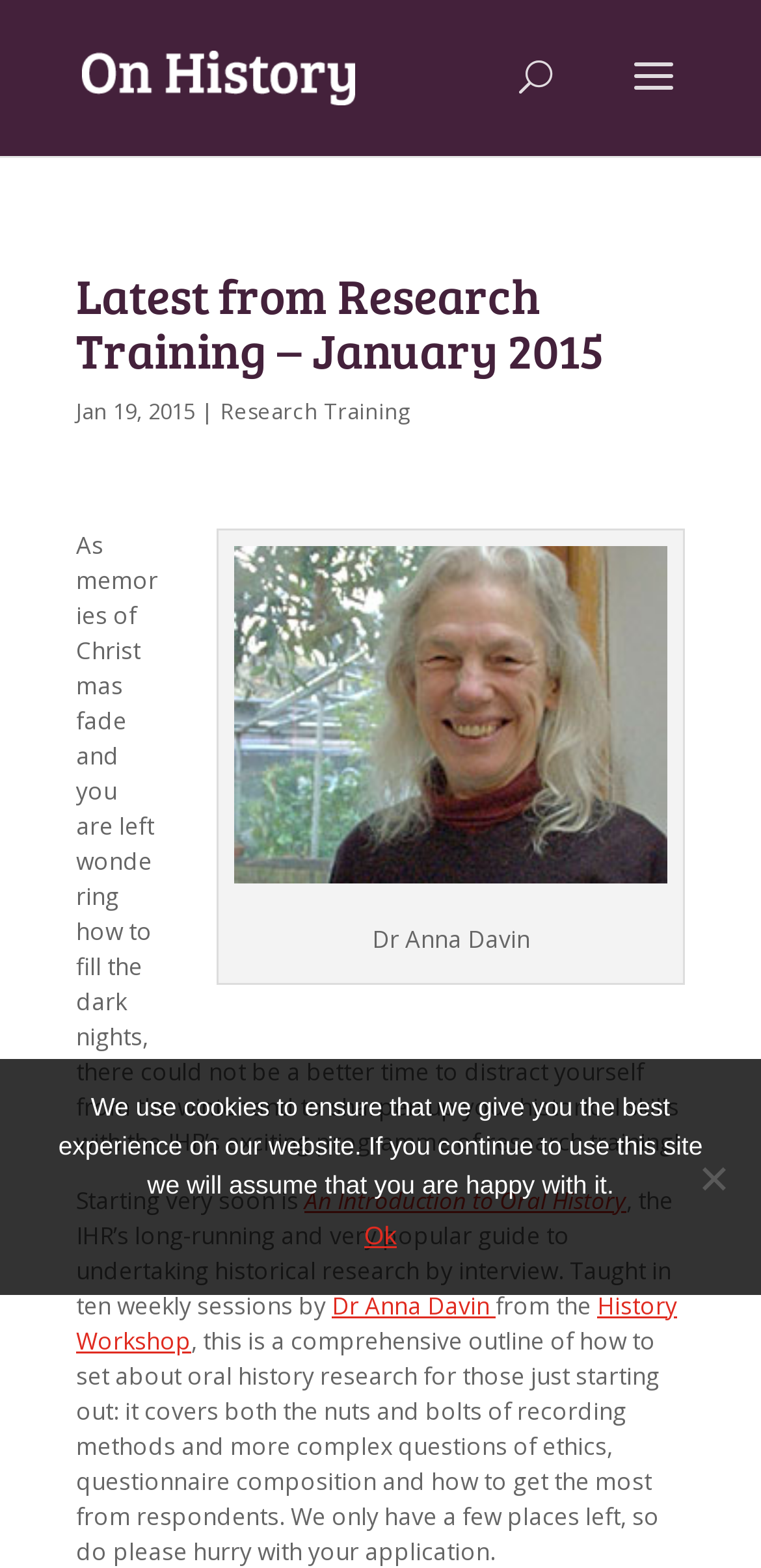Determine the bounding box coordinates for the UI element matching this description: "Dr Anna Davin".

[0.436, 0.822, 0.651, 0.843]